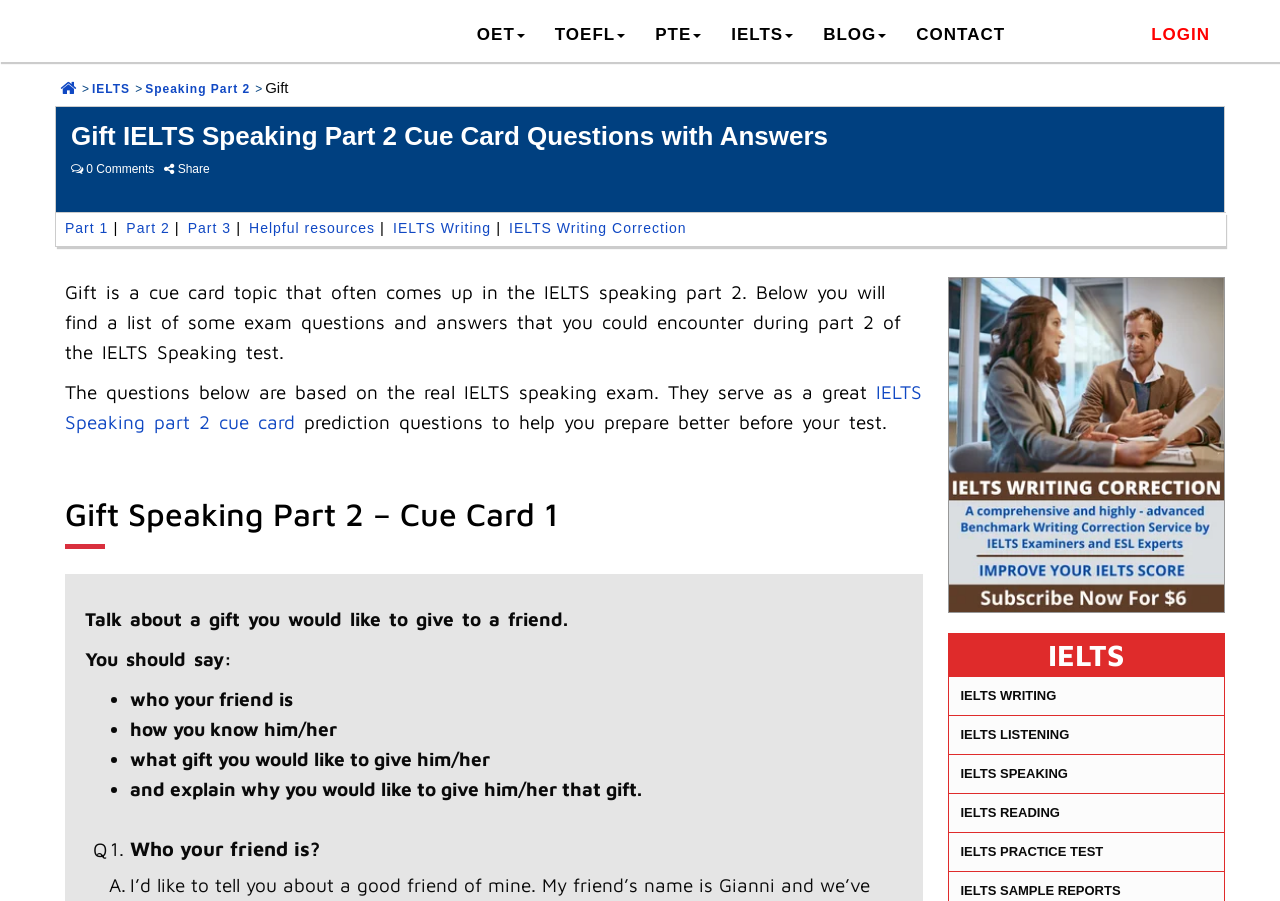Summarize the webpage comprehensively, mentioning all visible components.

This webpage is about IELTS Speaking Part 2 cue card exam questions and answers. At the top, there is a logo image of "Benchmark Education - OET PTE TOEFL IELTS" and a navigation menu with links to "OET", "TOEFL", "PTE", "IELTS", "BLOG", and "CONTACT". On the top right, there is a "LOGIN" button.

Below the navigation menu, there is a heading that reads "Gift IELTS Speaking Part 2 Cue Card Questions with Answers". Underneath, there is a brief introduction to the topic, explaining that "Gift" is a cue card topic that often comes up in the IELTS speaking part 2, and that the questions and answers provided are based on real IELTS speaking exams.

The main content of the page is divided into sections, with headings such as "Gift Speaking Part 2 – Cue Card 1". Each section contains a question, such as "Talk about a gift you would like to give to a friend", followed by a list of points to cover in the answer, including "who your friend is", "how you know him/her", "what gift you would like to give him/her", and "why you would like to give him/her that gift".

On the right side of the page, there are links to related topics, including "Part 1", "Part 2", "Part 3", "Helpful resources", "IELTS Writing", and "IELTS Writing Correction". There is also an image with a link to "OET Writing Correction" and a heading that reads "IELTS" with links to "IELTS WRITING", "IELTS LISTENING", "IELTS SPEAKING", "IELTS READING", and "IELTS PRACTICE TEST".